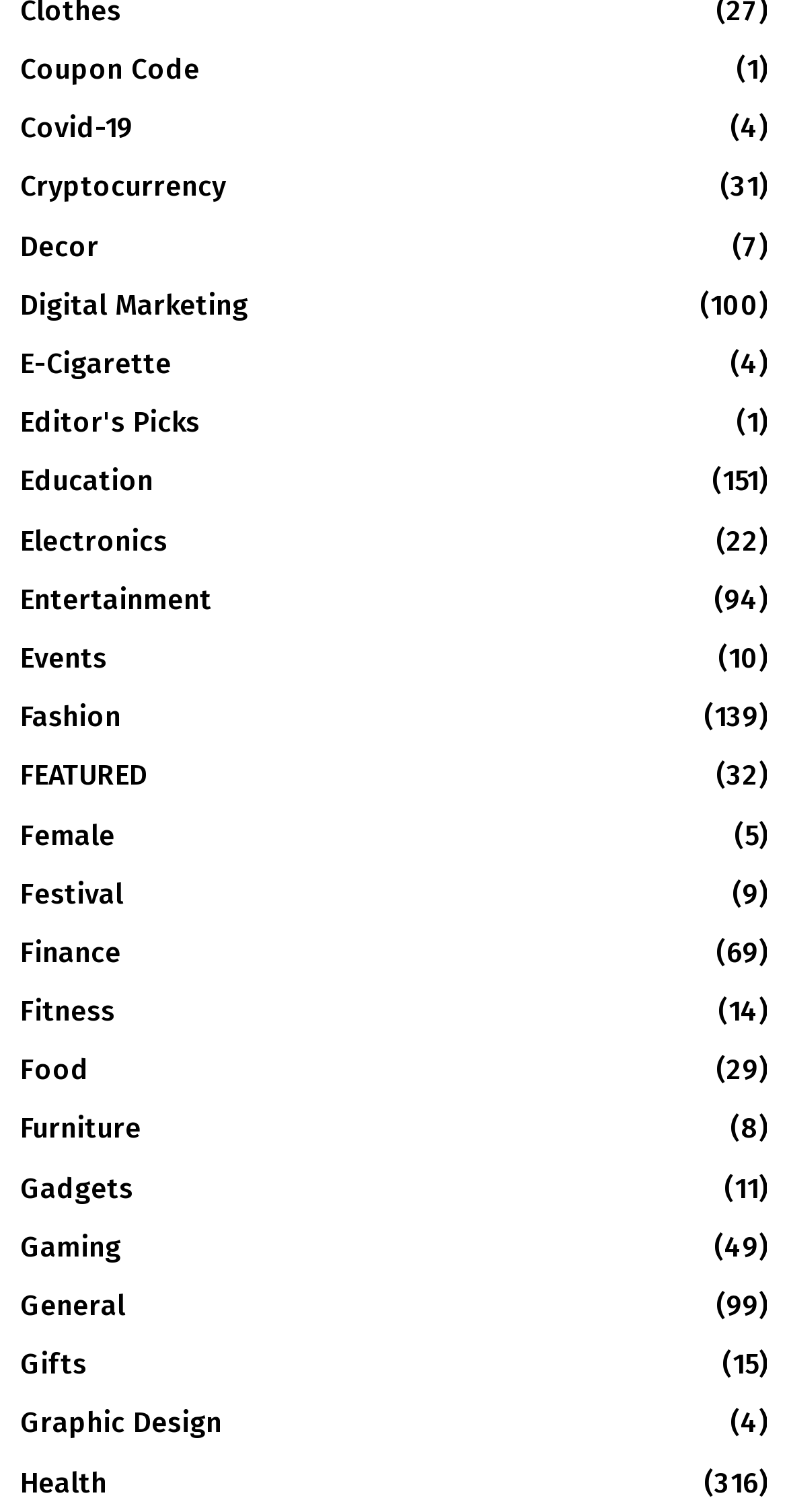Extract the bounding box coordinates for the UI element described as: "Graphic Design (4)".

[0.026, 0.93, 0.282, 0.953]